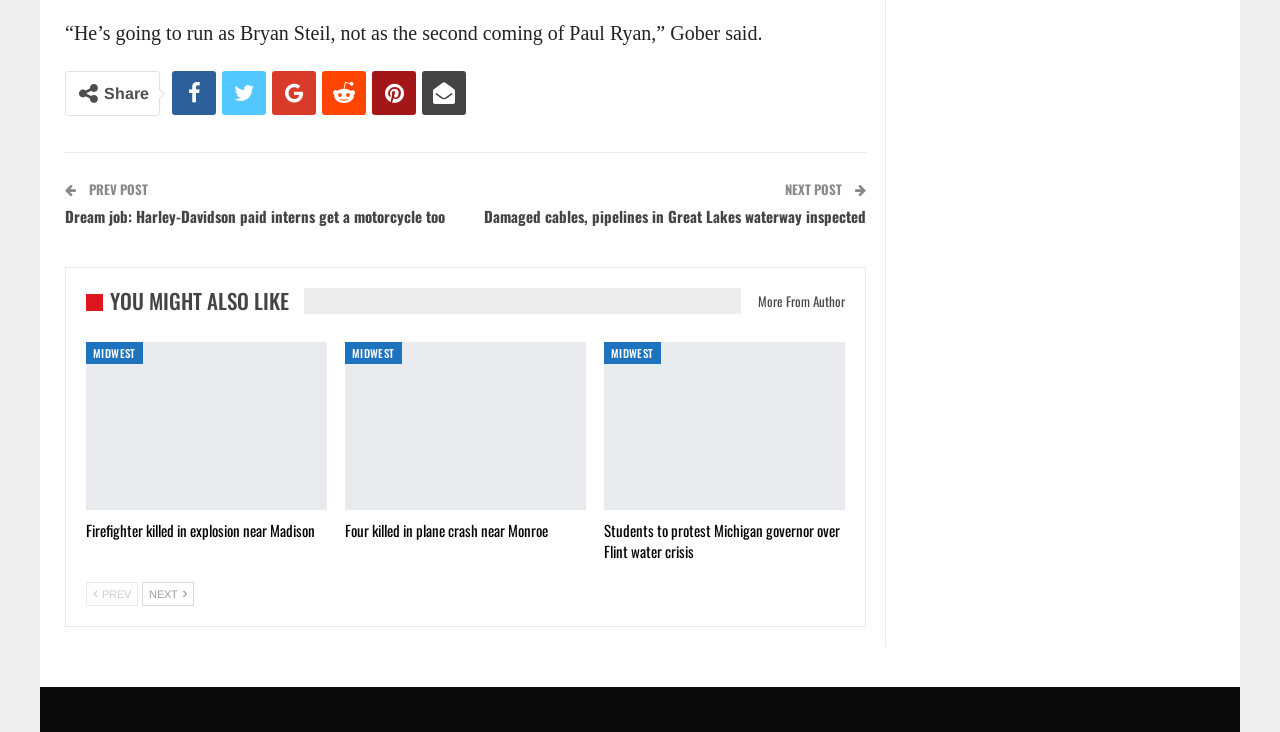Please provide the bounding box coordinates for the element that needs to be clicked to perform the following instruction: "Explore news in the Midwest". The coordinates should be given as four float numbers between 0 and 1, i.e., [left, top, right, bottom].

[0.067, 0.467, 0.112, 0.498]